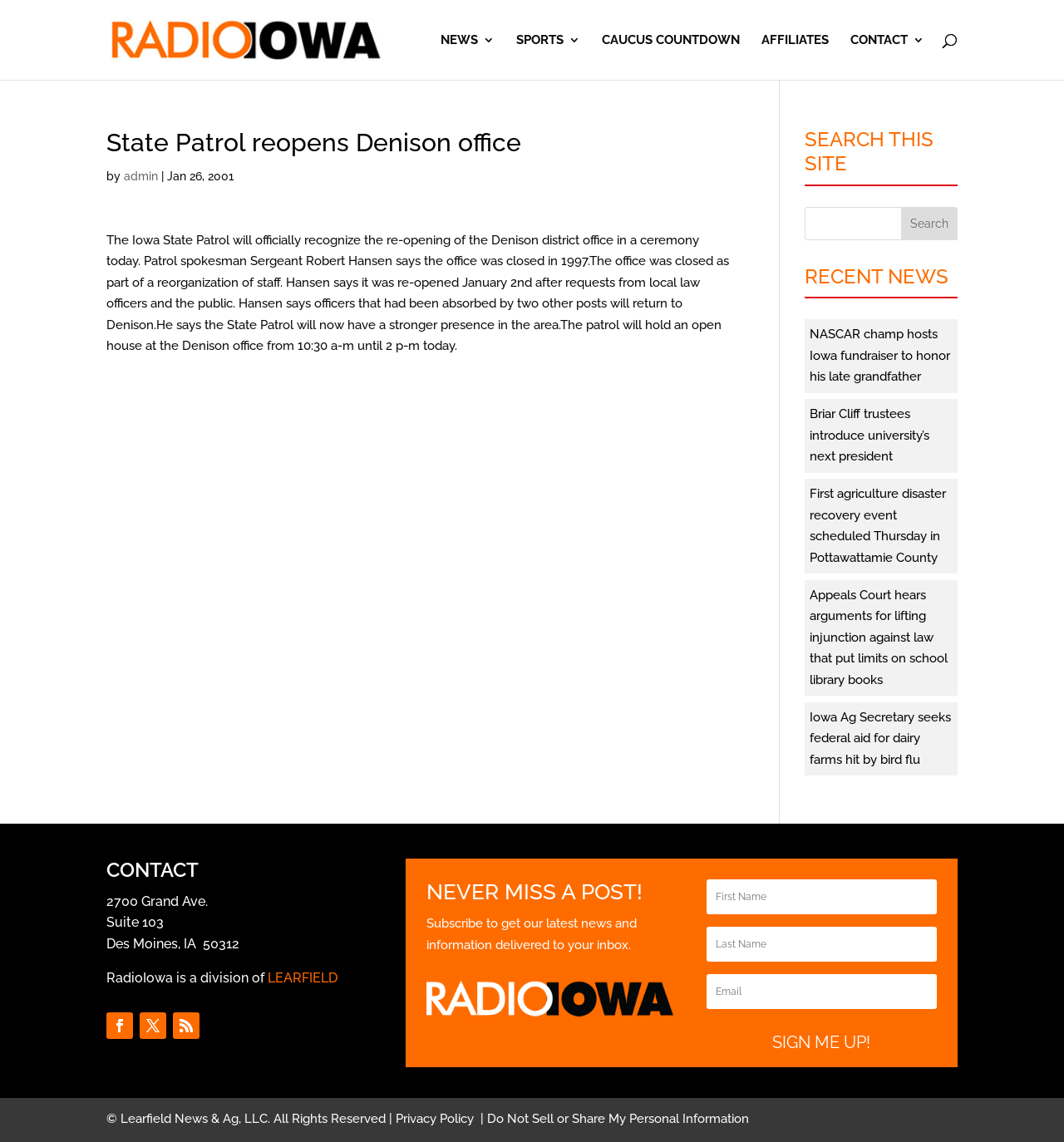Who is the Patrol spokesman mentioned in the article?
Kindly give a detailed and elaborate answer to the question.

The answer can be found in the article section of the webpage, where it is stated that 'Patrol spokesman Sergeant Robert Hansen says the office was closed in 1997.'